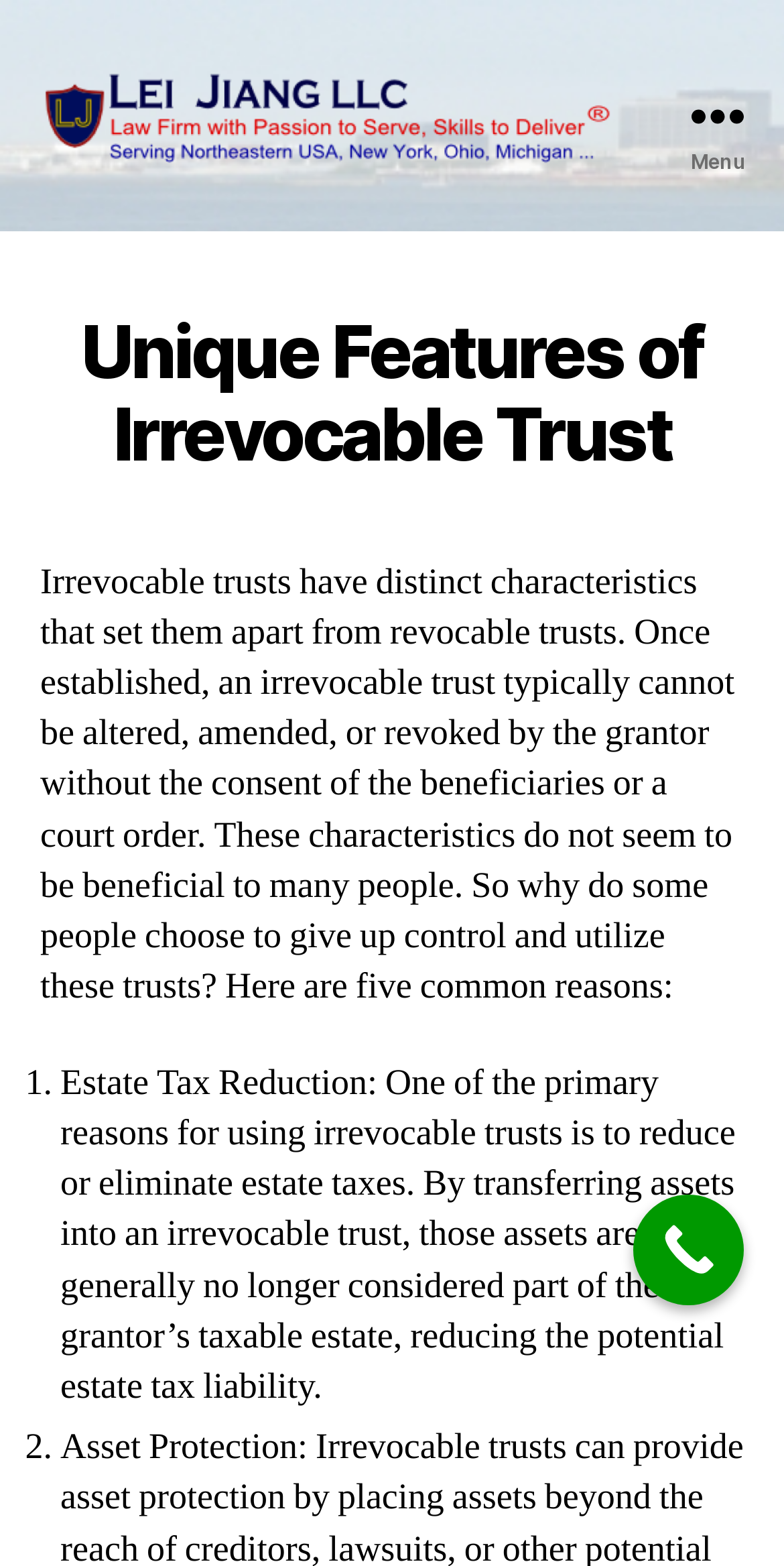Use a single word or phrase to answer the following:
What happens to the grantor's control over the trust after it's established?

Cannot be altered